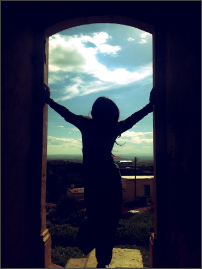What is the backdrop of the image?
Provide a fully detailed and comprehensive answer to the question.

The backdrop of the image showcases a dramatic sky with soft clouds, which hints at an open landscape beyond the doorway, evoking a sense of freedom and exploration.